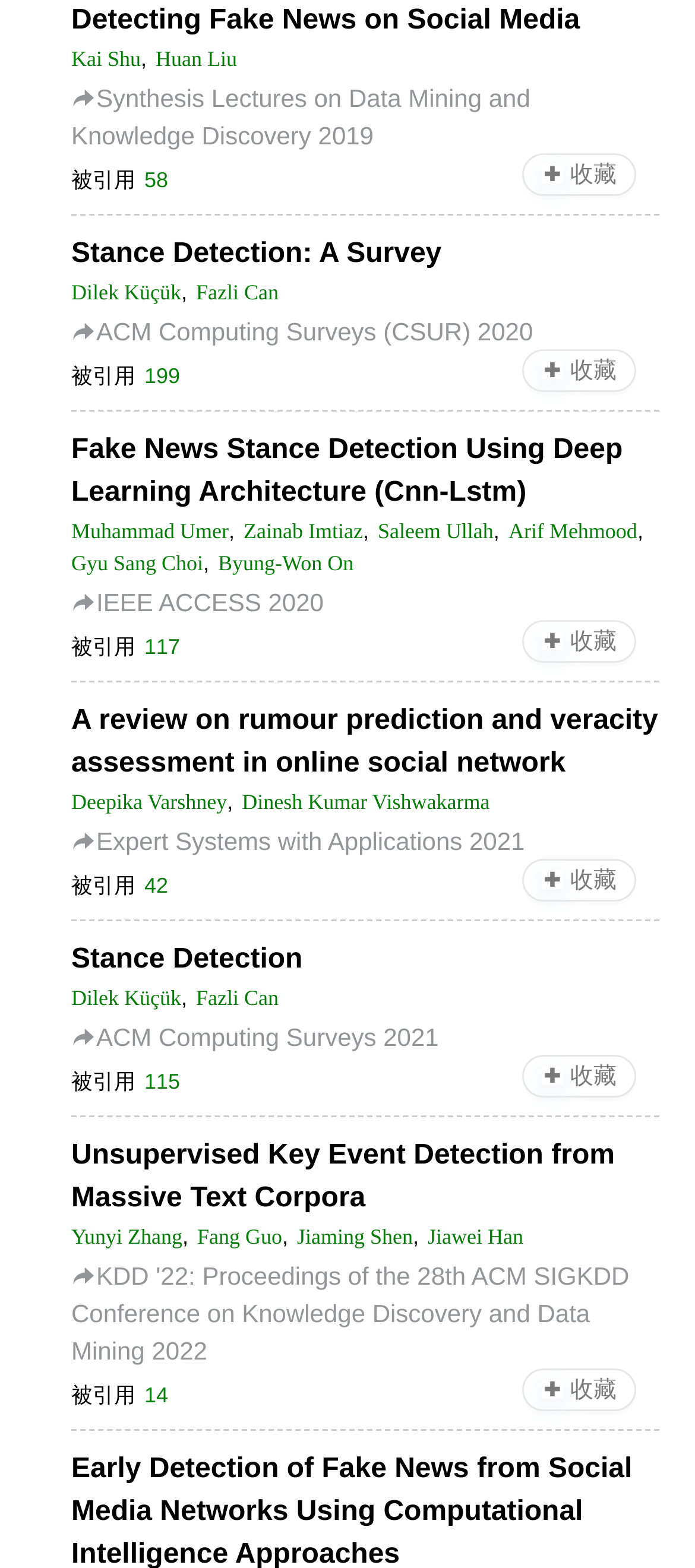What is the name of the first article listed?
Refer to the screenshot and deliver a thorough answer to the question presented.

I looked at the list of articles and the first one is titled 'Detecting Fake News on Social Media'.